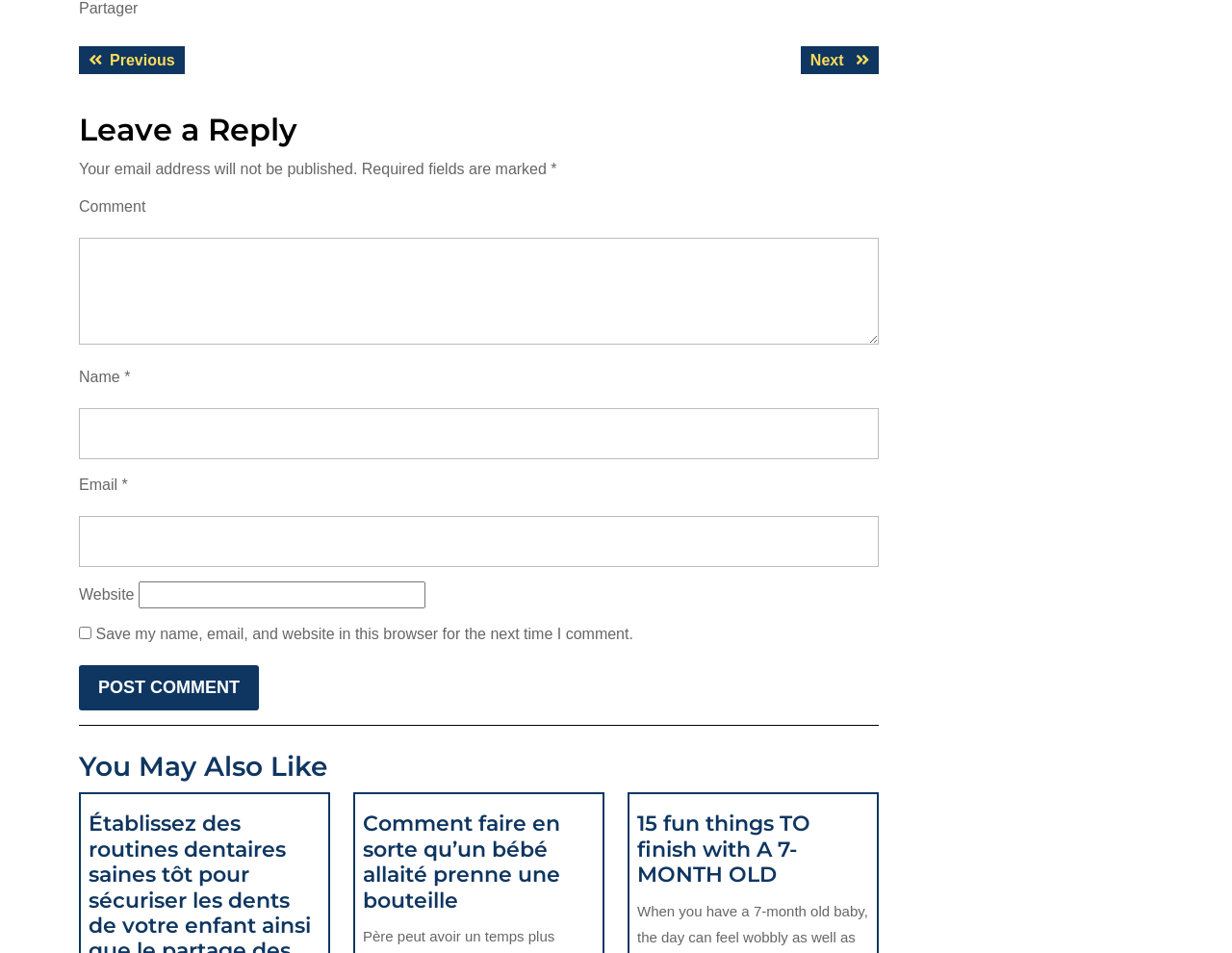Identify the bounding box for the UI element specified in this description: "Is AI Content the Future?". The coordinates must be four float numbers between 0 and 1, formatted as [left, top, right, bottom].

None